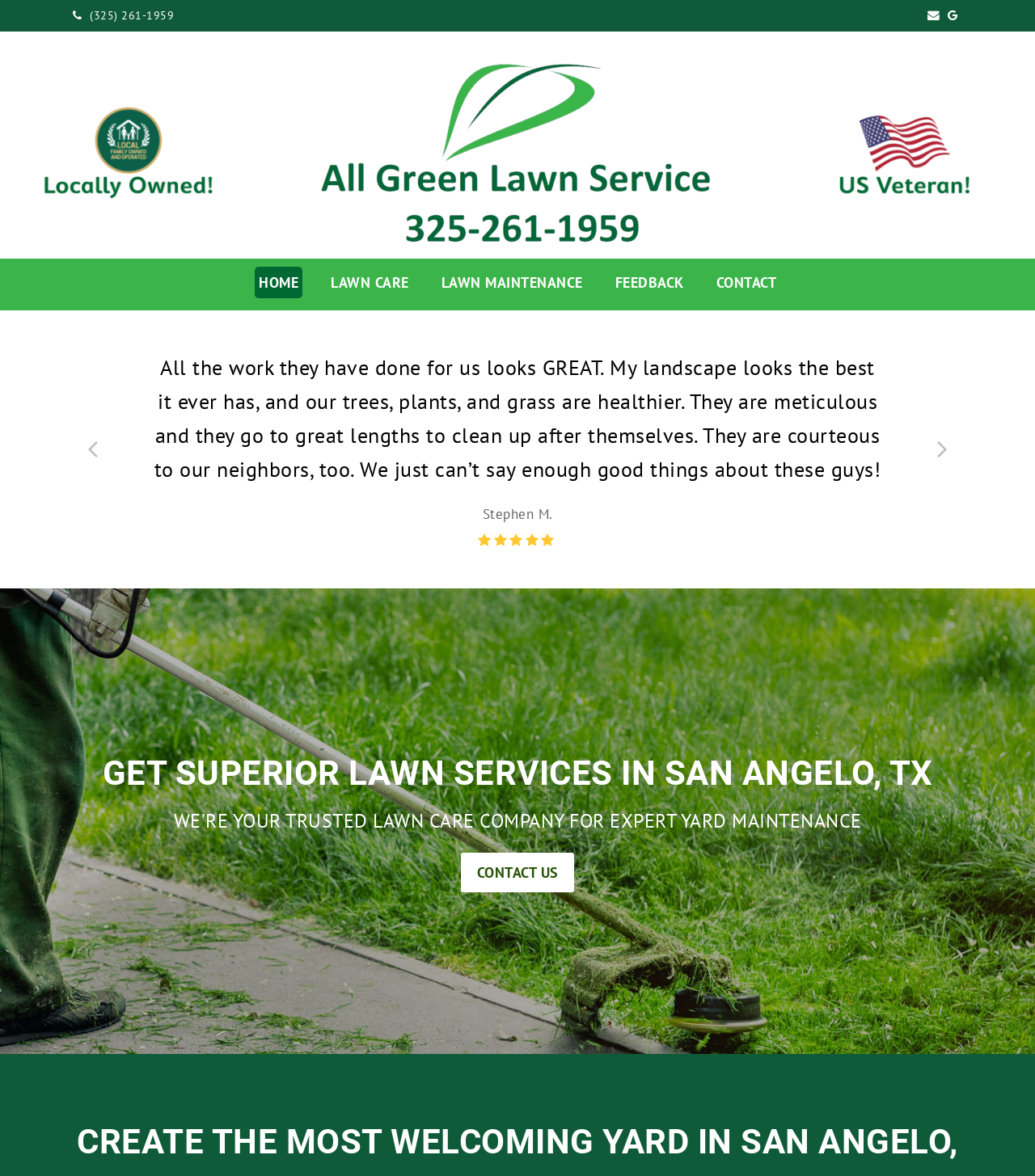Pinpoint the bounding box coordinates of the element that must be clicked to accomplish the following instruction: "Click the 'HOME' link". The coordinates should be in the format of four float numbers between 0 and 1, i.e., [left, top, right, bottom].

[0.246, 0.227, 0.292, 0.254]